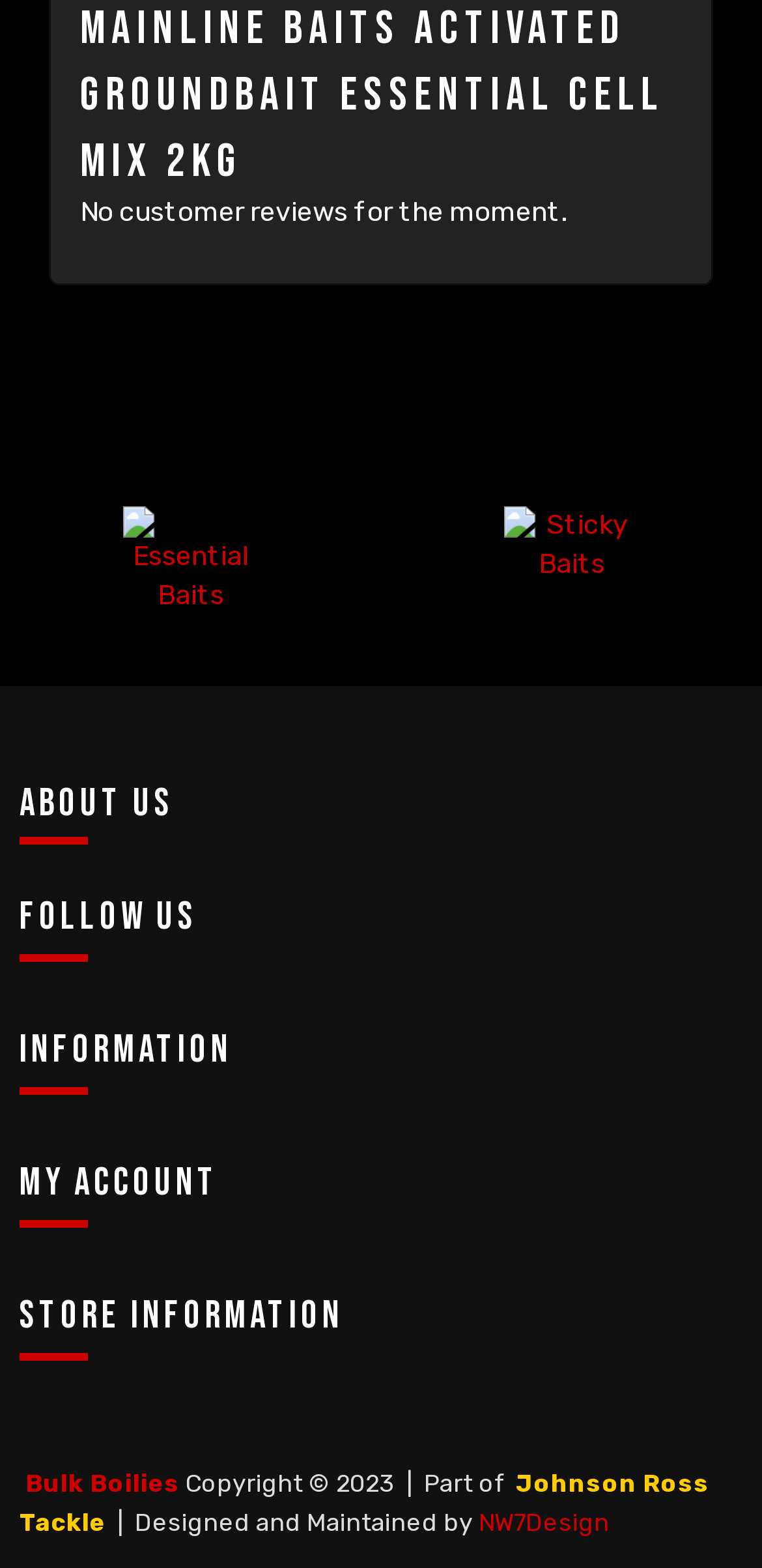Find the bounding box coordinates for the element that must be clicked to complete the instruction: "Toggle the mobile menu". The coordinates should be four float numbers between 0 and 1, indicated as [left, top, right, bottom].

None